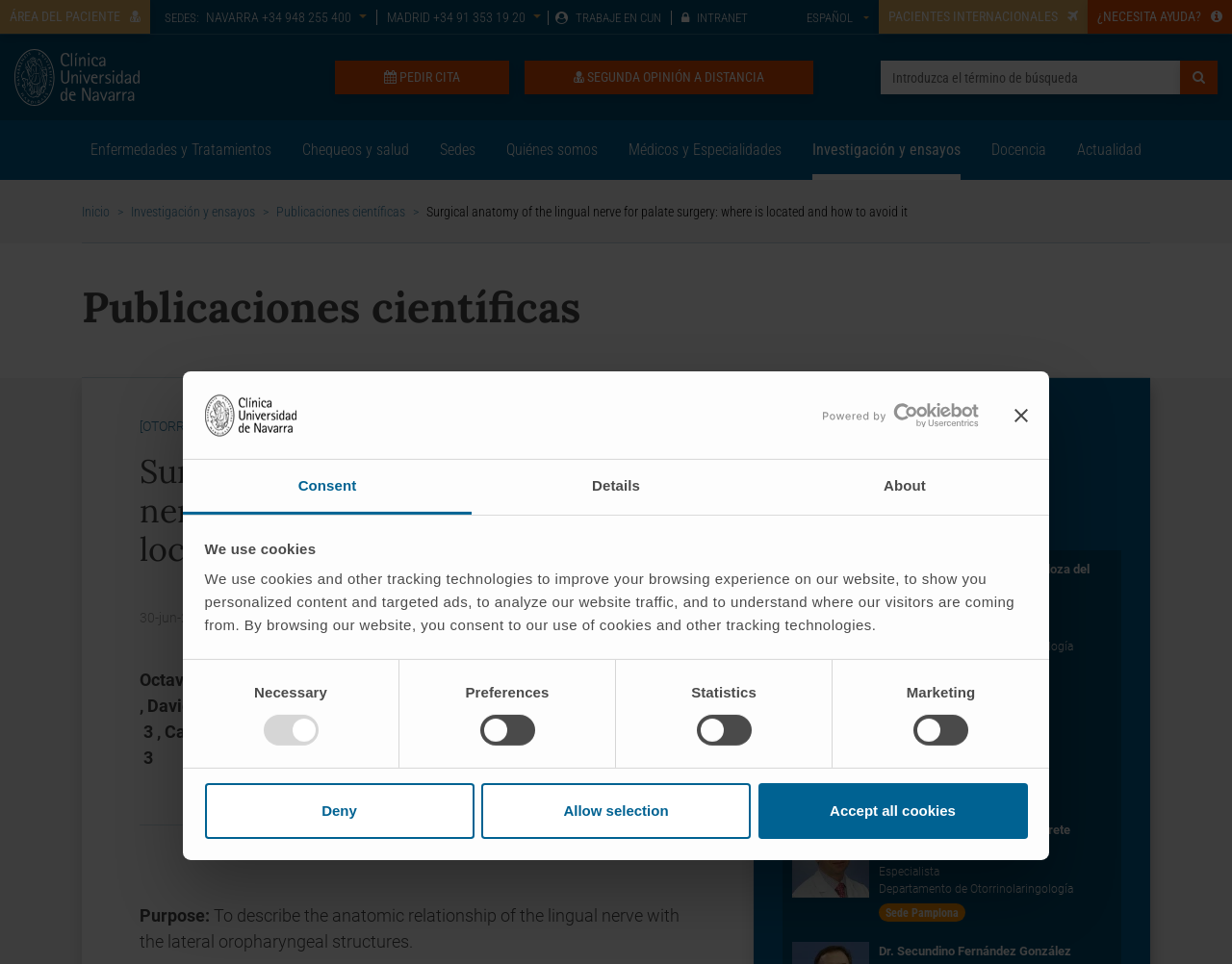What department is Dr. Octavio Garaycochea Mendoza del Solar from?
Please use the image to deliver a detailed and complete answer.

I found the answer by looking at the section 'Nuestros autores' which lists the authors of the publication, including Dr. Octavio Garaycochea Mendoza del Solar, and his department is mentioned as Departamento de Otorrinolaringología.